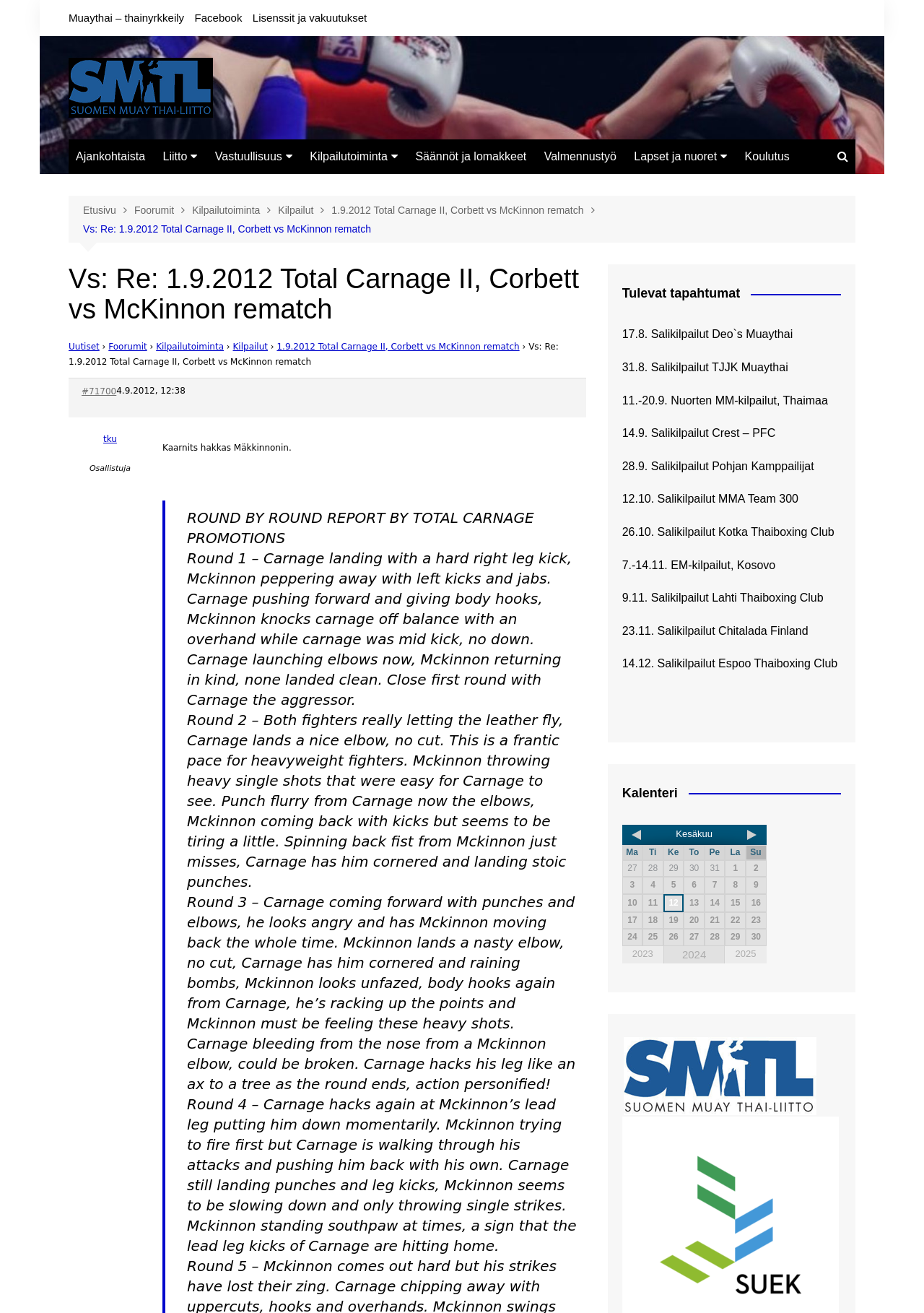Answer this question in one word or a short phrase: What is the name of the fighter who is reported to be bleeding from the nose?

Carnage